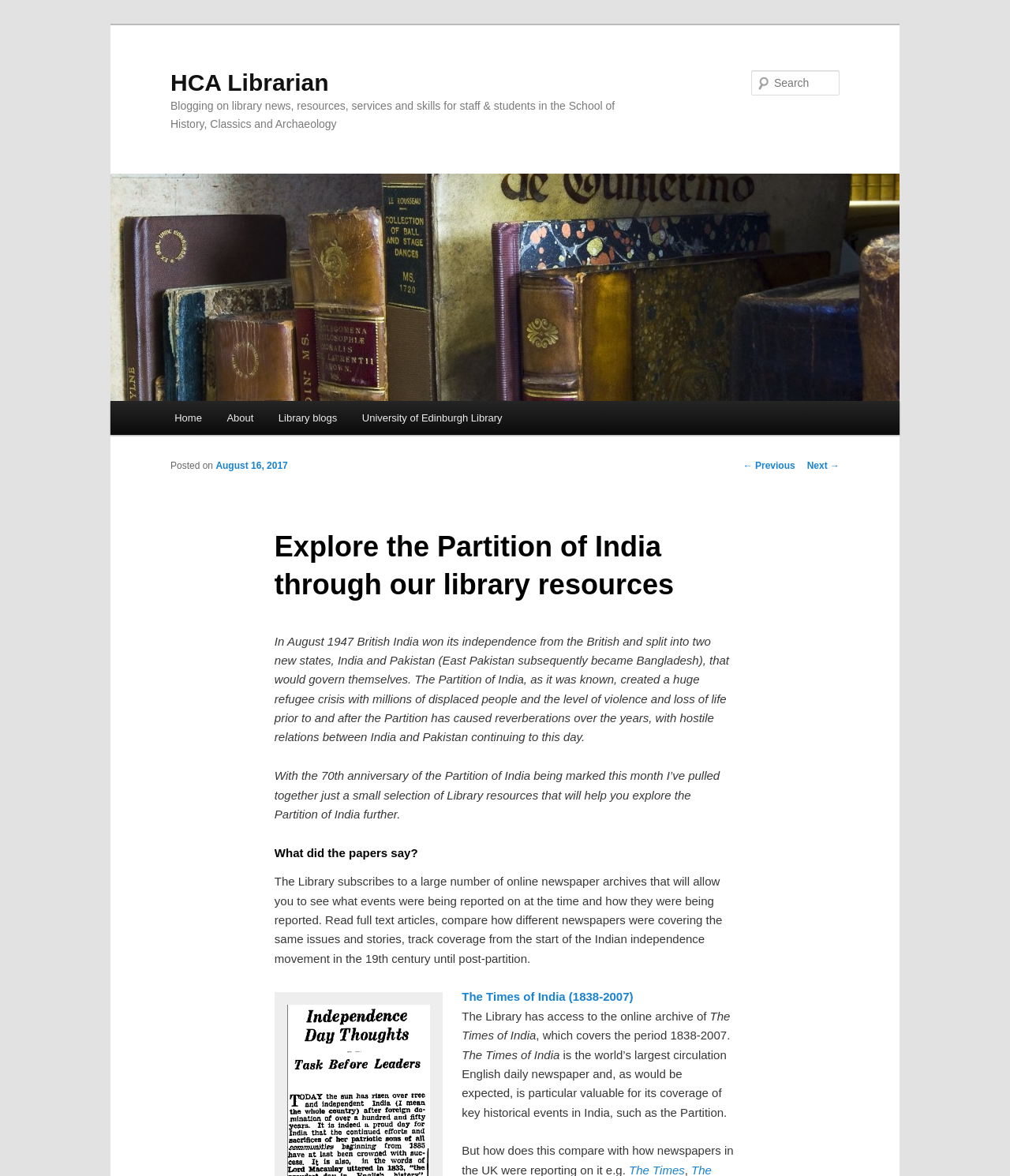Specify the bounding box coordinates of the area that needs to be clicked to achieve the following instruction: "Go to the home page".

[0.16, 0.341, 0.212, 0.37]